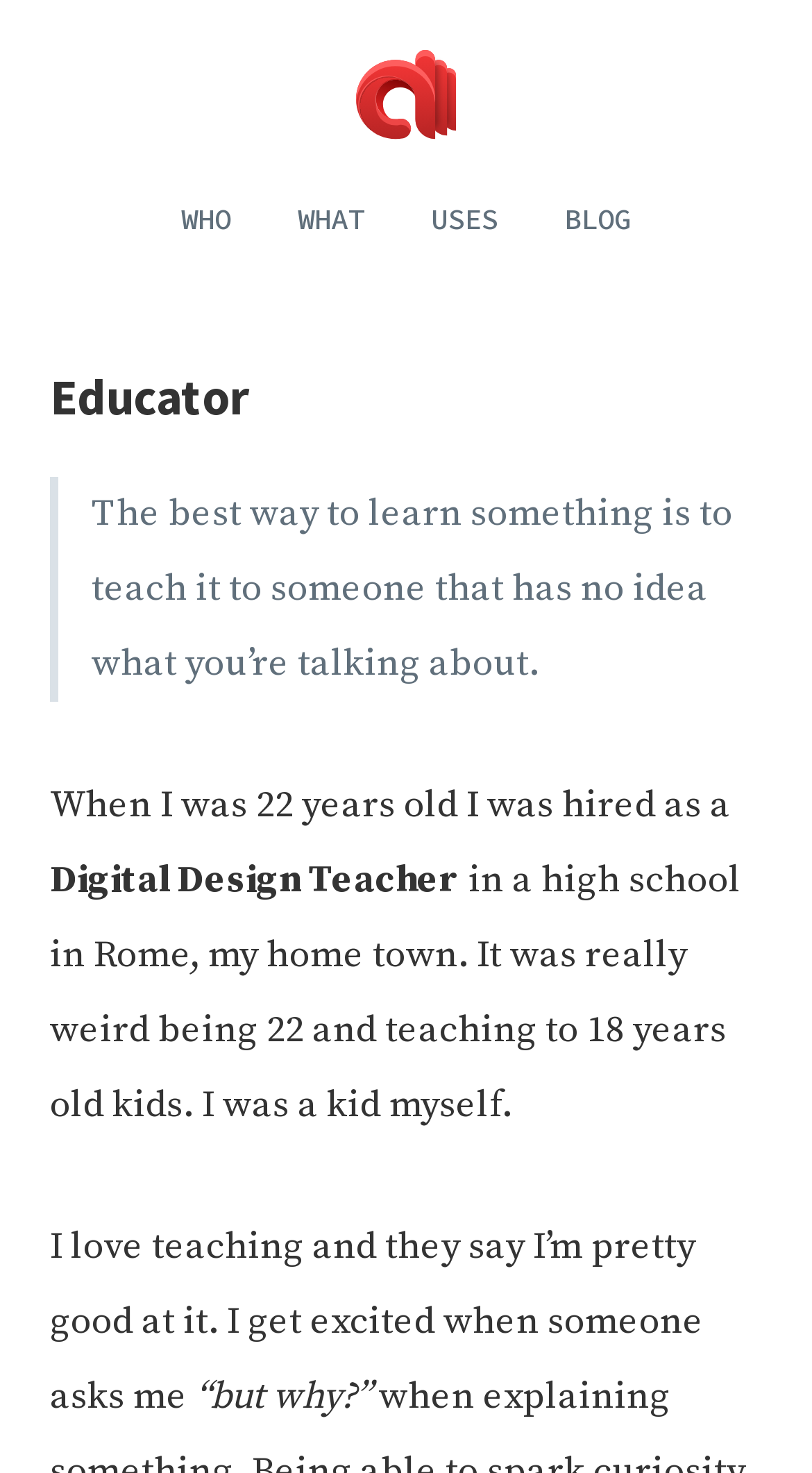What is the profession of the author?
Ensure your answer is thorough and detailed.

The answer can be found in the text 'Digital Design Teacher' which is located below the heading 'Educator' and describes the author's profession.